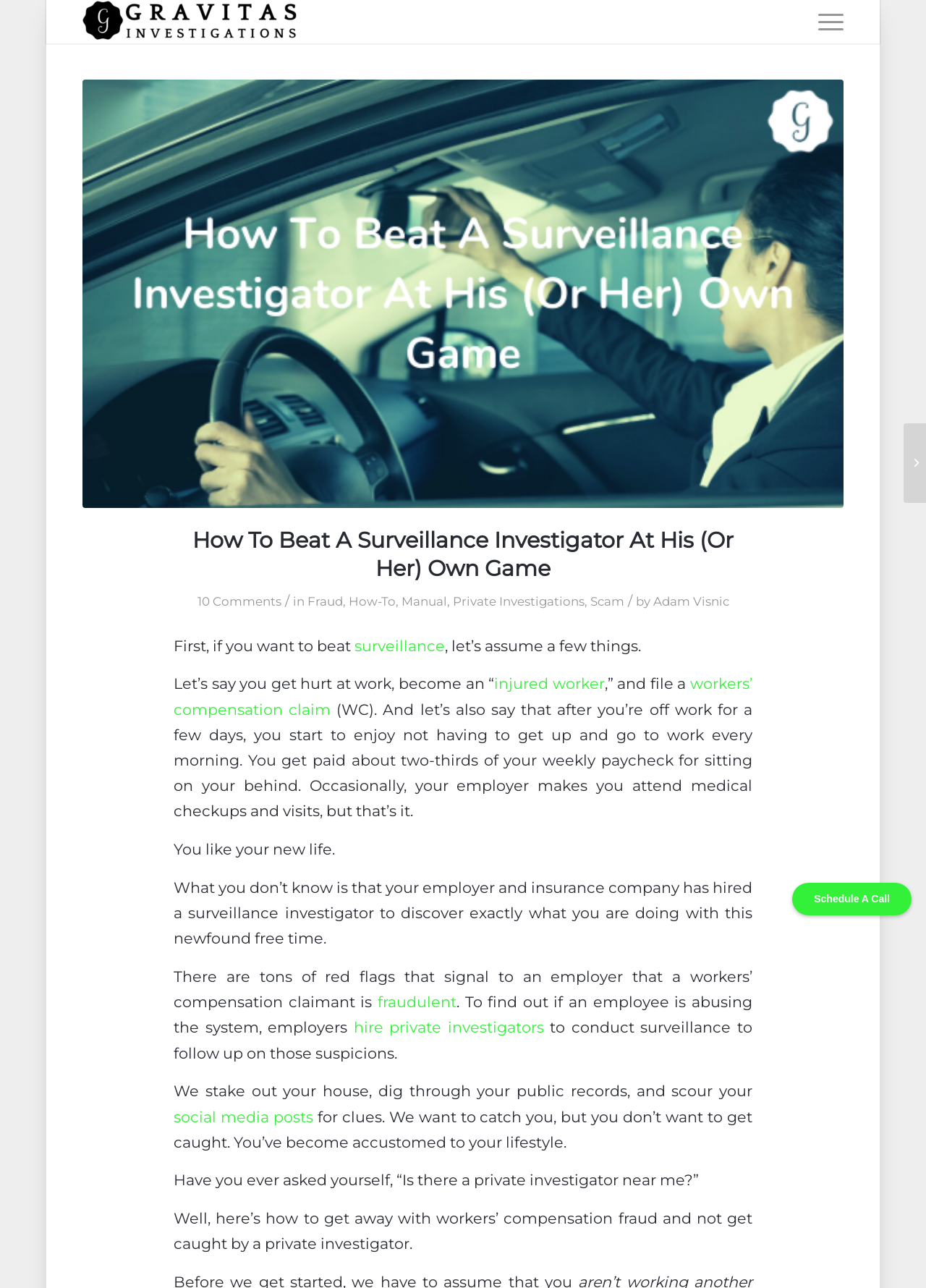What percentage of weekly paycheck is paid to injured workers?
Refer to the image and provide a thorough answer to the question.

The webpage states that injured workers receive 'about two-thirds of your weekly paycheck for sitting on your behind' while they are off work due to their injury. This implies that the workers' compensation system provides a significant portion of the worker's regular income while they are unable to work.